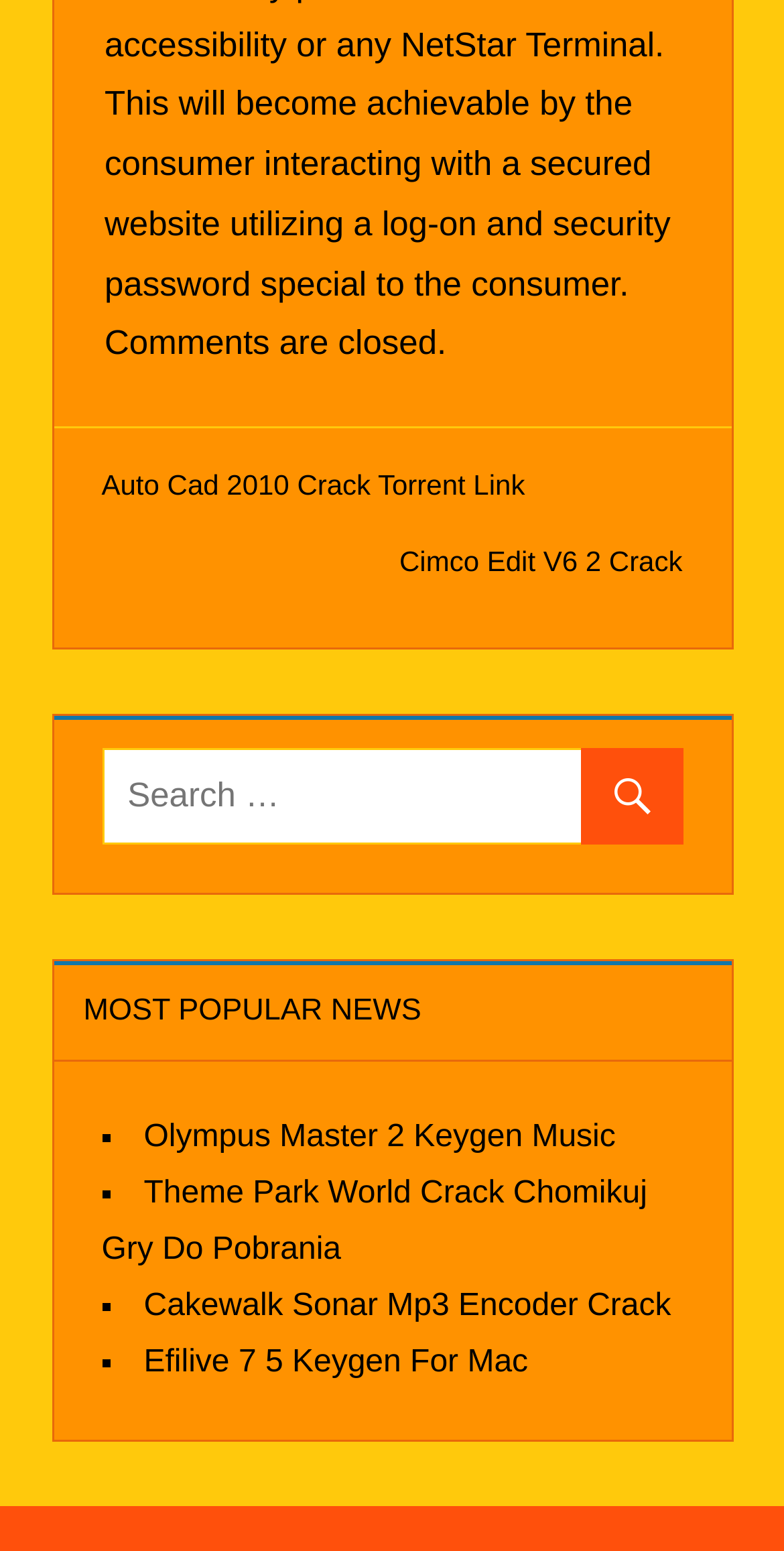What is the function of the button with the '' icon?
Craft a detailed and extensive response to the question.

The button with the '' icon is located next to the search box, which suggests that it is related to submitting a search query. The icon itself is not descriptive, but its position and context imply that it is a submit button.